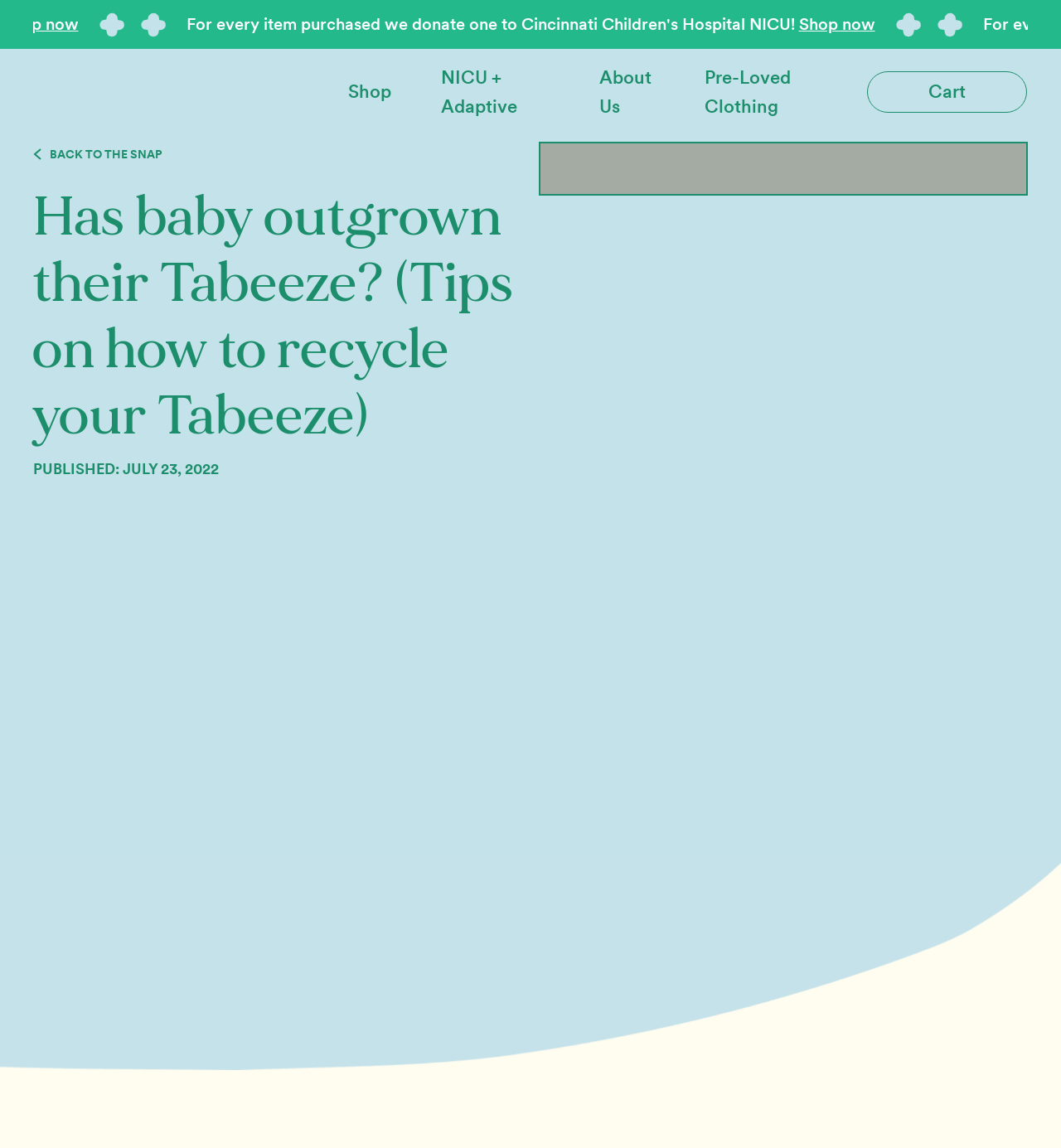Identify the bounding box coordinates for the element you need to click to achieve the following task: "Visit the 'Tabeeze' page". The coordinates must be four float values ranging from 0 to 1, formatted as [left, top, right, bottom].

[0.031, 0.054, 0.305, 0.106]